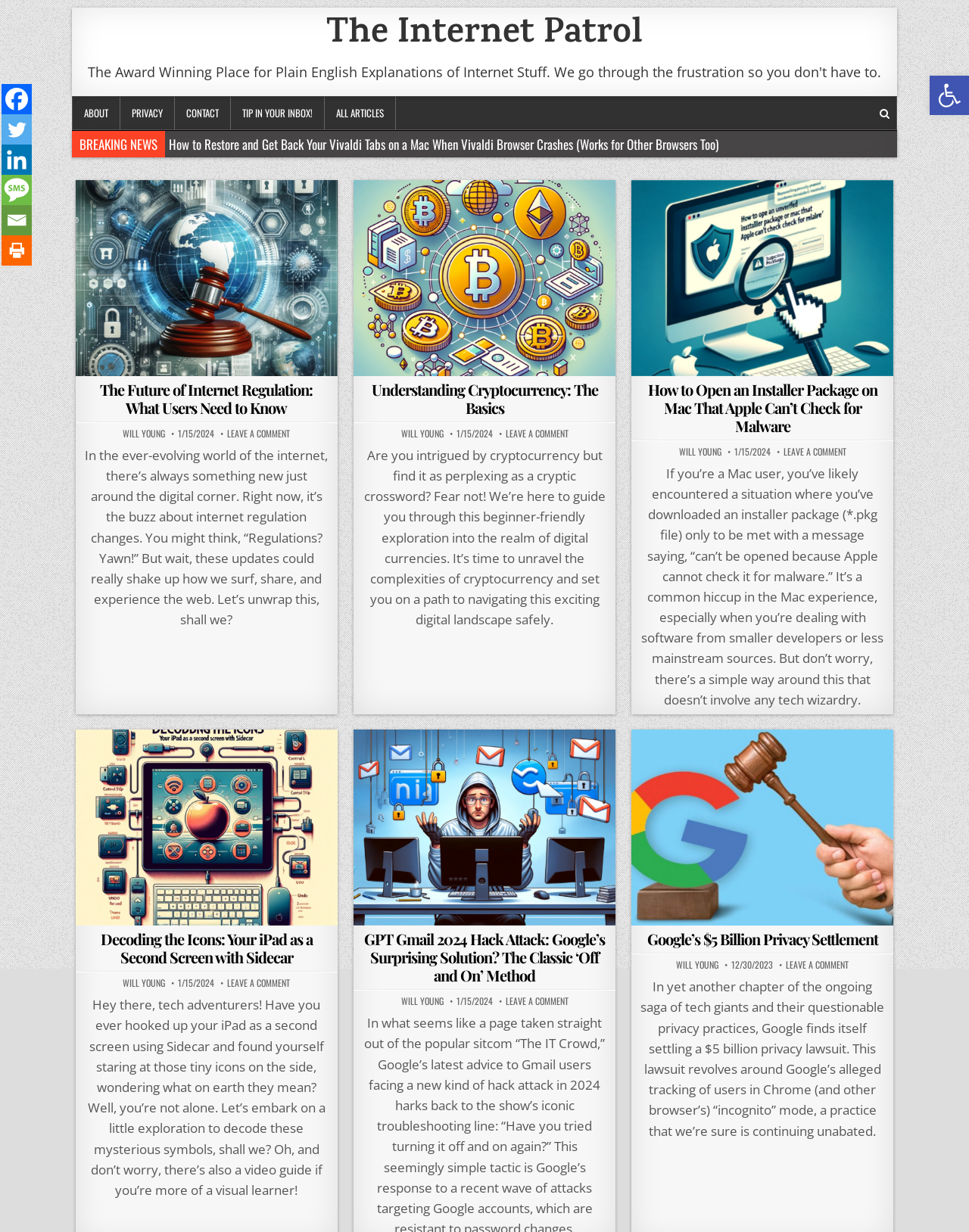Extract the bounding box of the UI element described as: "About".

[0.075, 0.078, 0.124, 0.105]